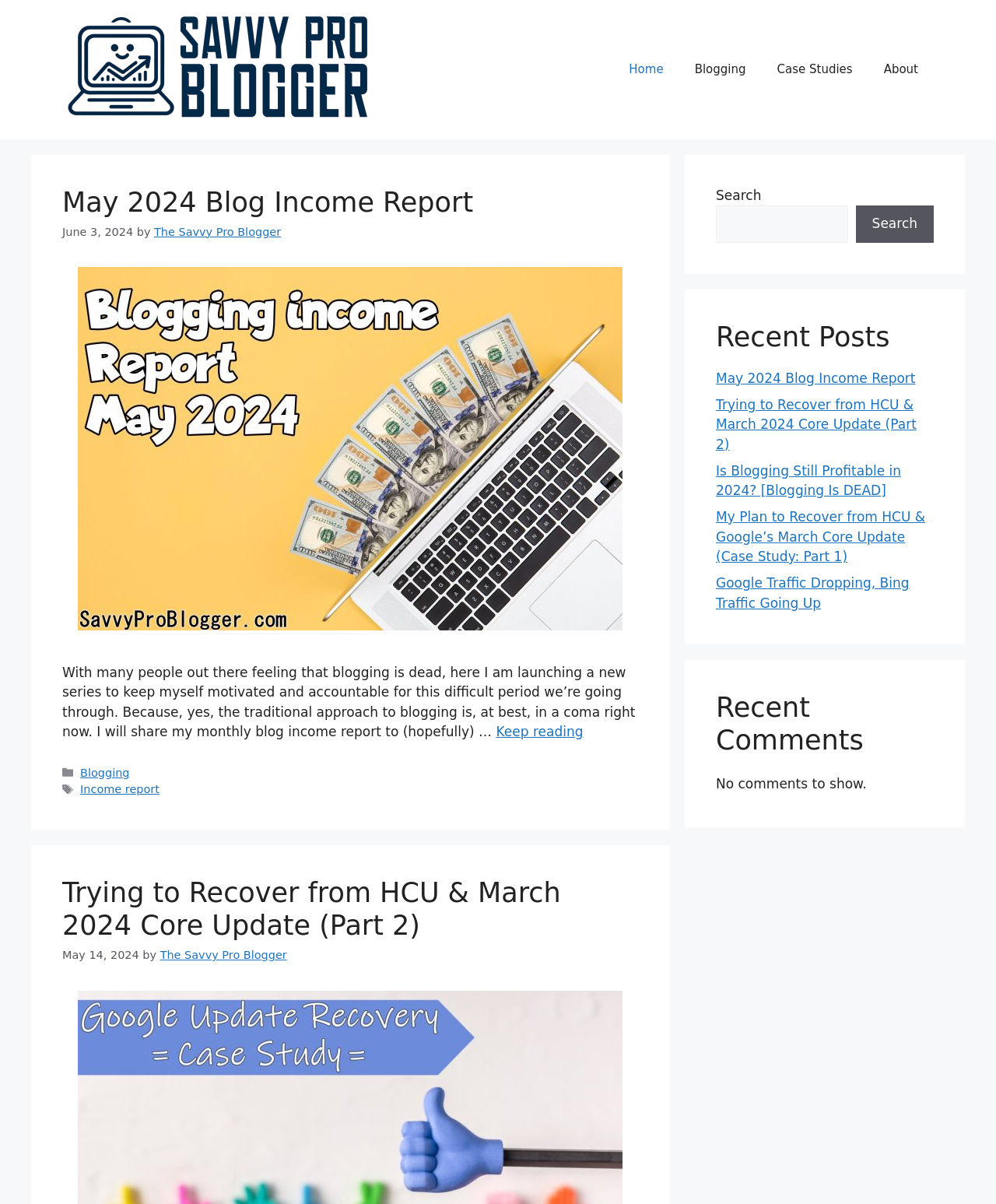Provide a thorough description of the webpage's content and layout.

The webpage is titled "Savvy Pro Blogger" and appears to be a blog focused on blogging and online income. At the top, there is a banner with the site's name and a navigation menu with links to "Home", "Blogging", "Case Studies", and "About". 

Below the navigation menu, there is a main article section with a header that reads "May 2024 Blog Income Report". The article has a link to read more, an image, and a brief summary of the content. The article is followed by a footer section with categories and tags, including "Blogging" and "Income report".

Further down the page, there is another article header titled "Trying to Recover from HCU & March 2024 Core Update (Part 2)" with a link to read more, a time stamp, and author information.

To the right of the main article section, there is a complementary section with a search bar and a "Recent Posts" section that lists several article links, including "May 2024 Blog Income Report", "Trying to Recover from HCU & March 2024 Core Update (Part 2)", and a few others. Below the "Recent Posts" section, there is a "Recent Comments" section that currently shows no comments.

Overall, the webpage appears to be a blog focused on sharing income reports, blogging strategies, and online income-related topics.